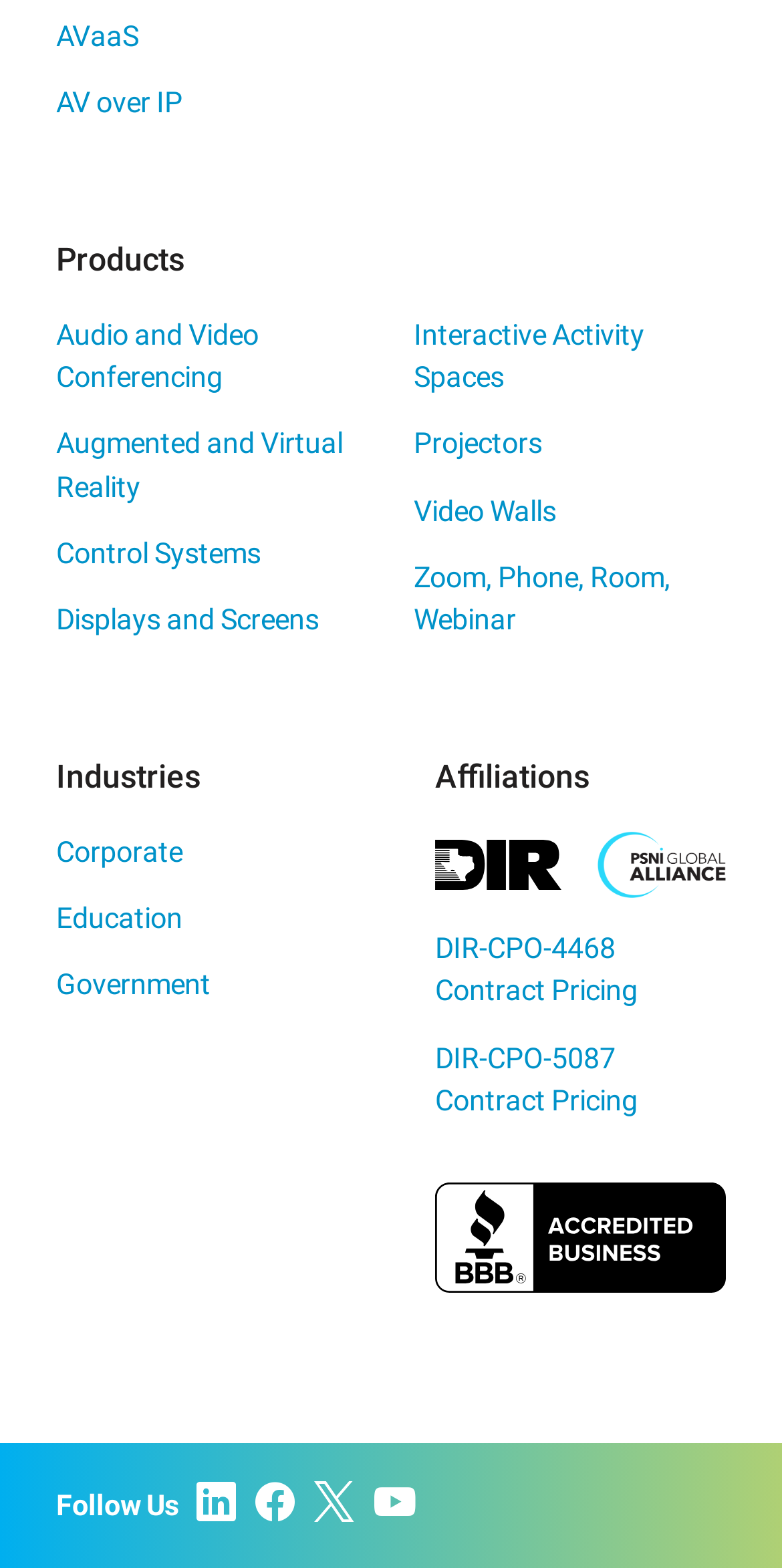Examine the screenshot and answer the question in as much detail as possible: What is the affiliation logo next to 'DIR'?

The affiliation logo next to 'DIR' is an image located at the middle right of the webpage with a bounding box coordinate of [0.556, 0.536, 0.719, 0.568].